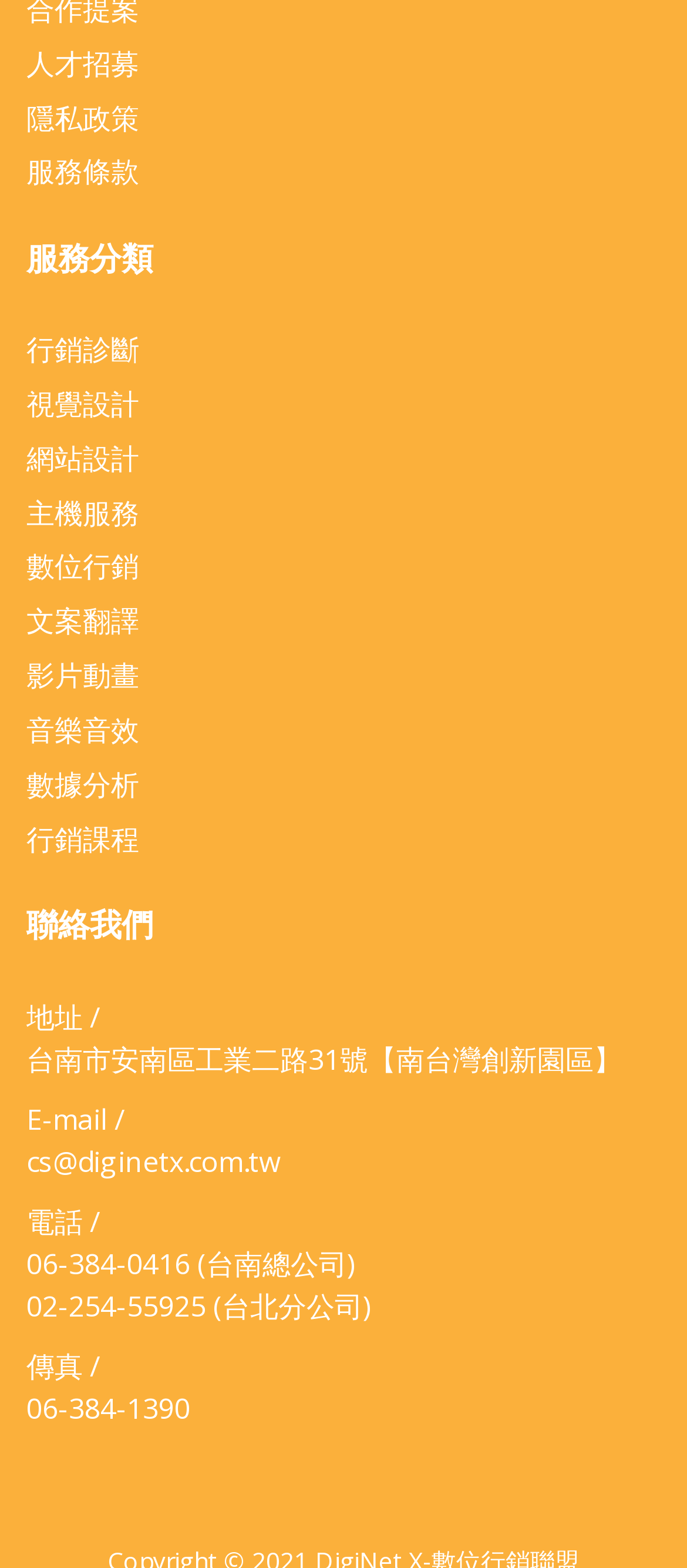Determine the bounding box coordinates for the element that should be clicked to follow this instruction: "Contact us through cs@diginetx.com.tw". The coordinates should be given as four float numbers between 0 and 1, in the format [left, top, right, bottom].

[0.038, 0.729, 0.408, 0.753]